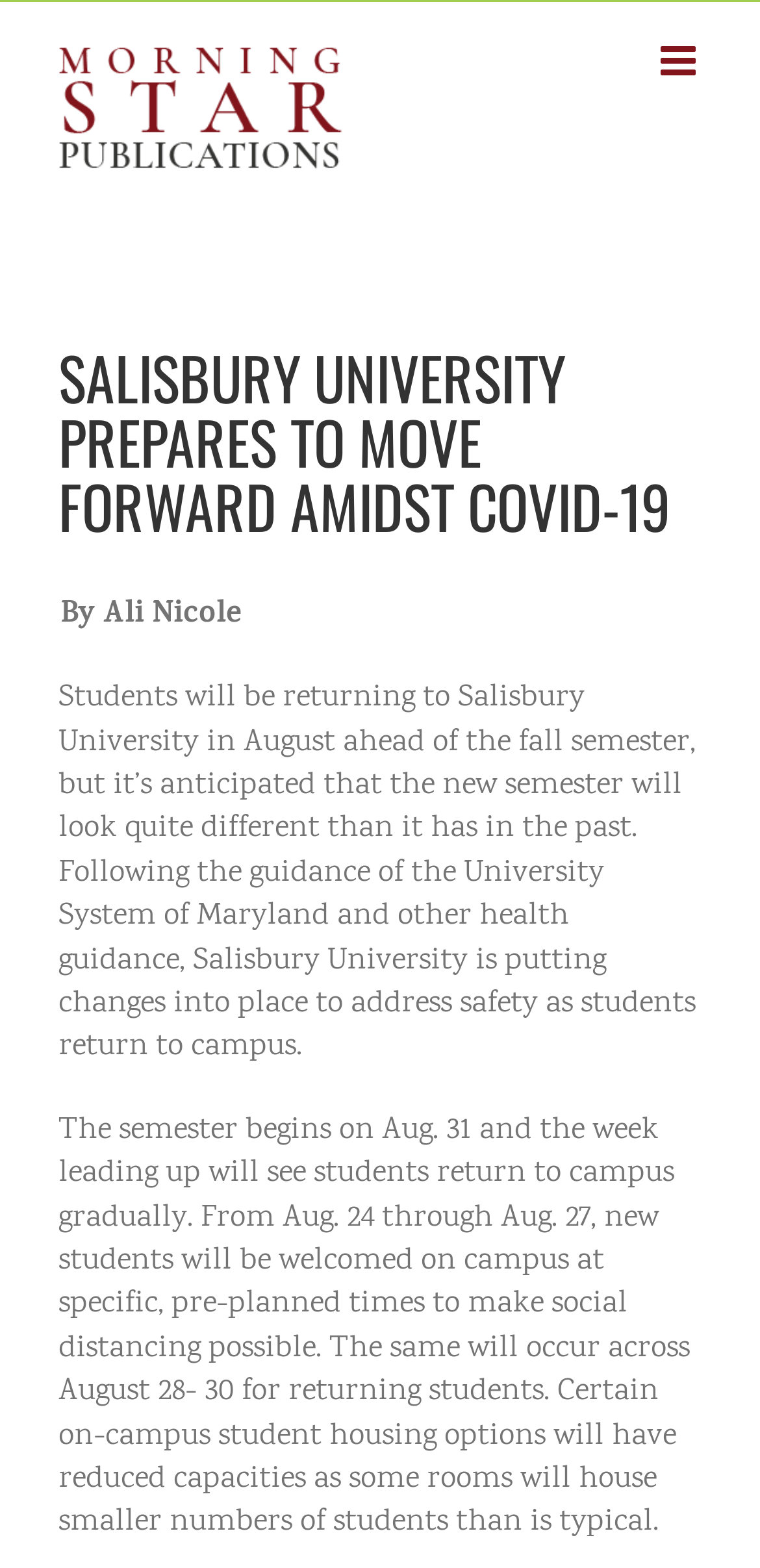Please answer the following question using a single word or phrase: 
When does the semester begin?

Aug. 31